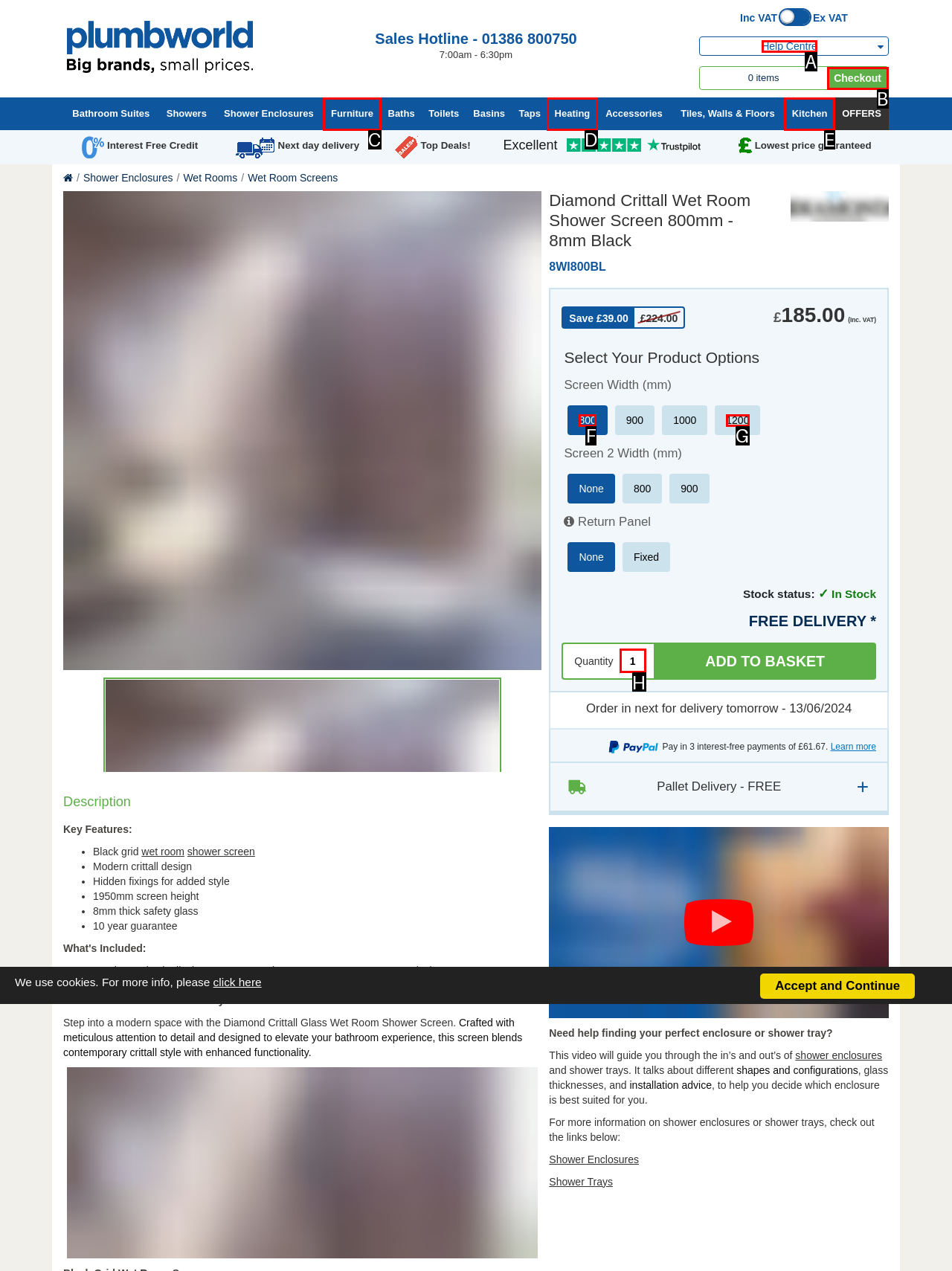Tell me the letter of the UI element to click in order to accomplish the following task: View the 'Help Centre'
Answer with the letter of the chosen option from the given choices directly.

A